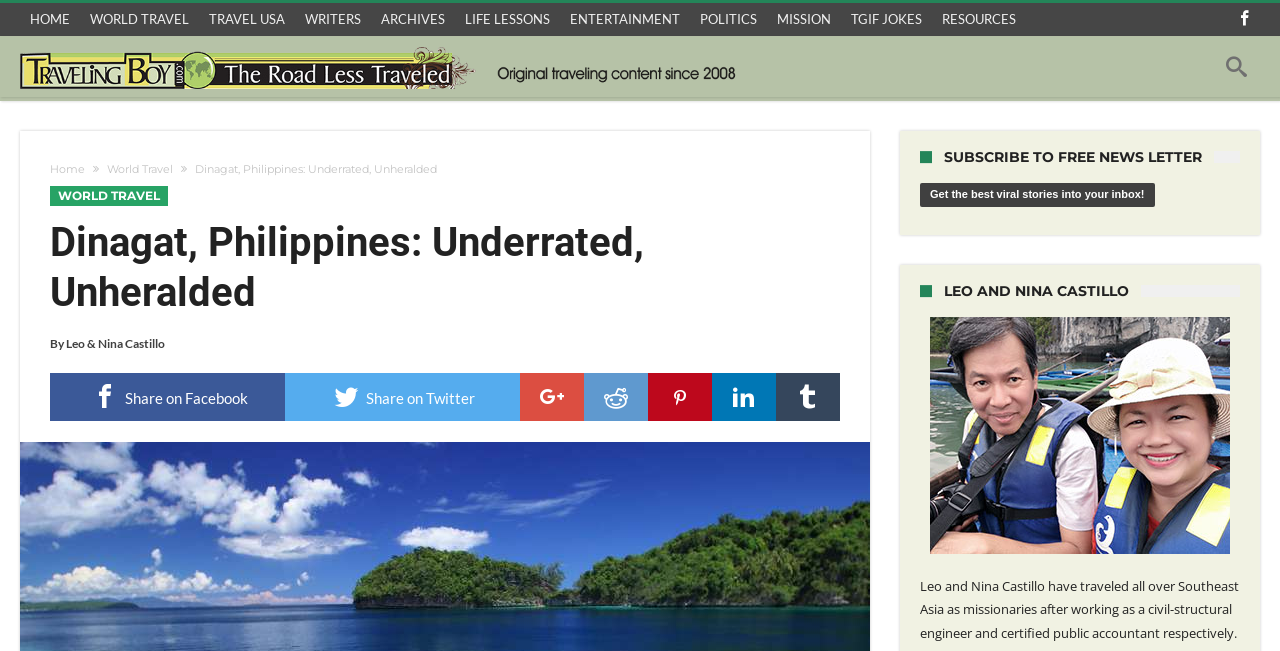Who are the authors of the article?
Could you give a comprehensive explanation in response to this question?

The authors of the article can be found in the link 'Leo & Nina Castillo' which is located below the title of the article, and it is also mentioned in the heading element 'LEO AND NINA CASTILLO'.